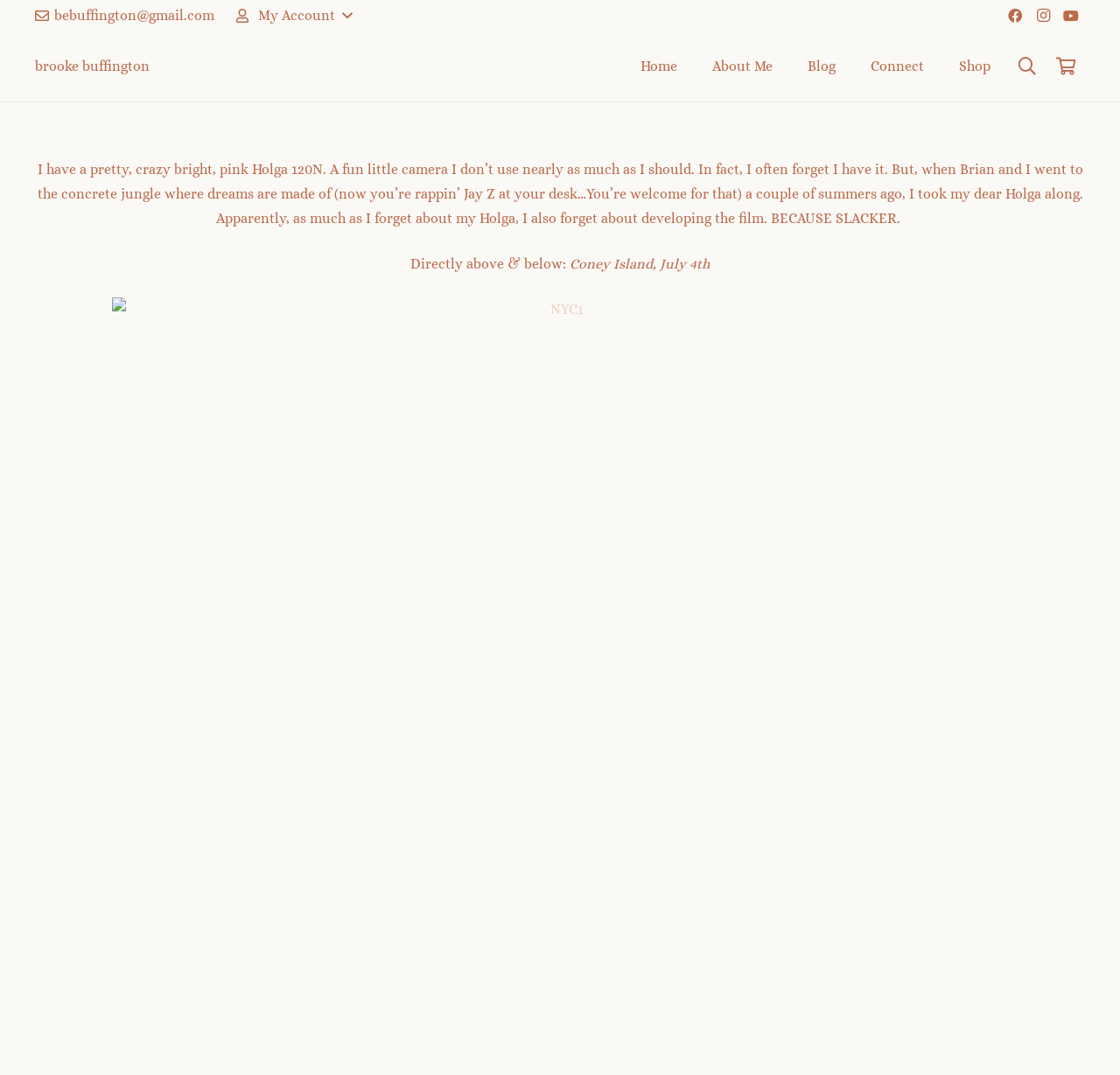What is the location of the photos taken by the author?
Analyze the screenshot and provide a detailed answer to the question.

The author mentions that they took their Holga camera to the 'concrete jungle where dreams are made of', which is a nickname for New York City, and also specifically mentions Coney Island as a location where they took photos.